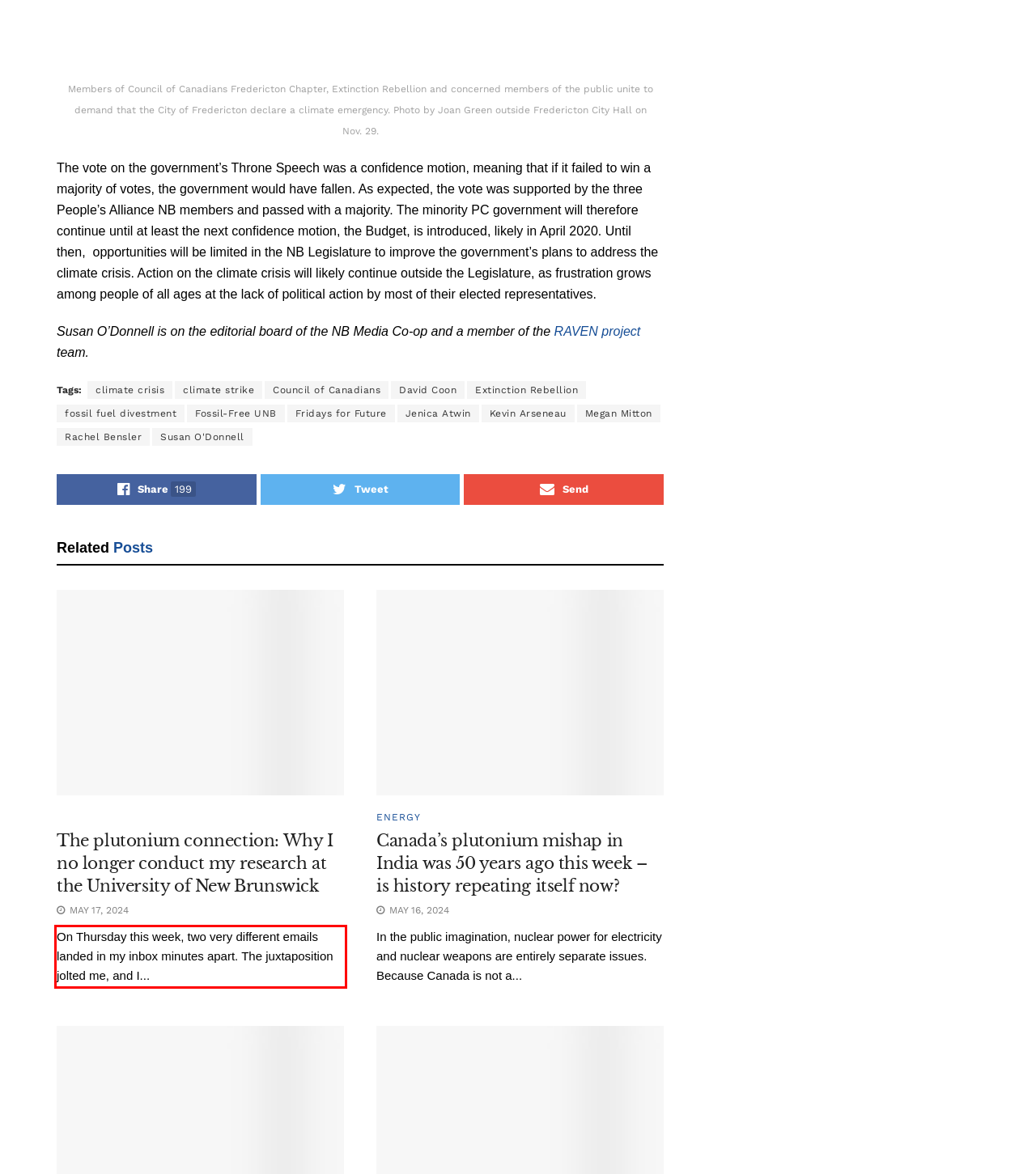Examine the webpage screenshot, find the red bounding box, and extract the text content within this marked area.

On Thursday this week, two very different emails landed in my inbox minutes apart. The juxtaposition jolted me, and I...